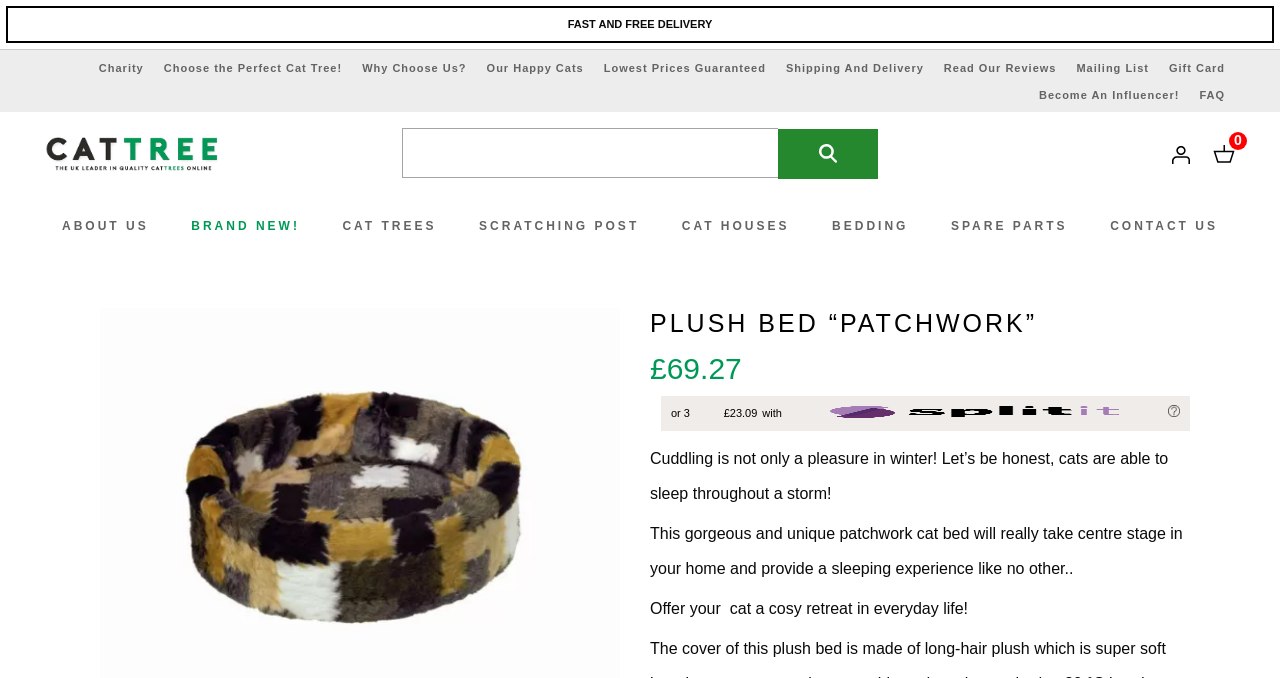What is the theme of the cat bed?
Based on the image, give a concise answer in the form of a single word or short phrase.

Patchwork